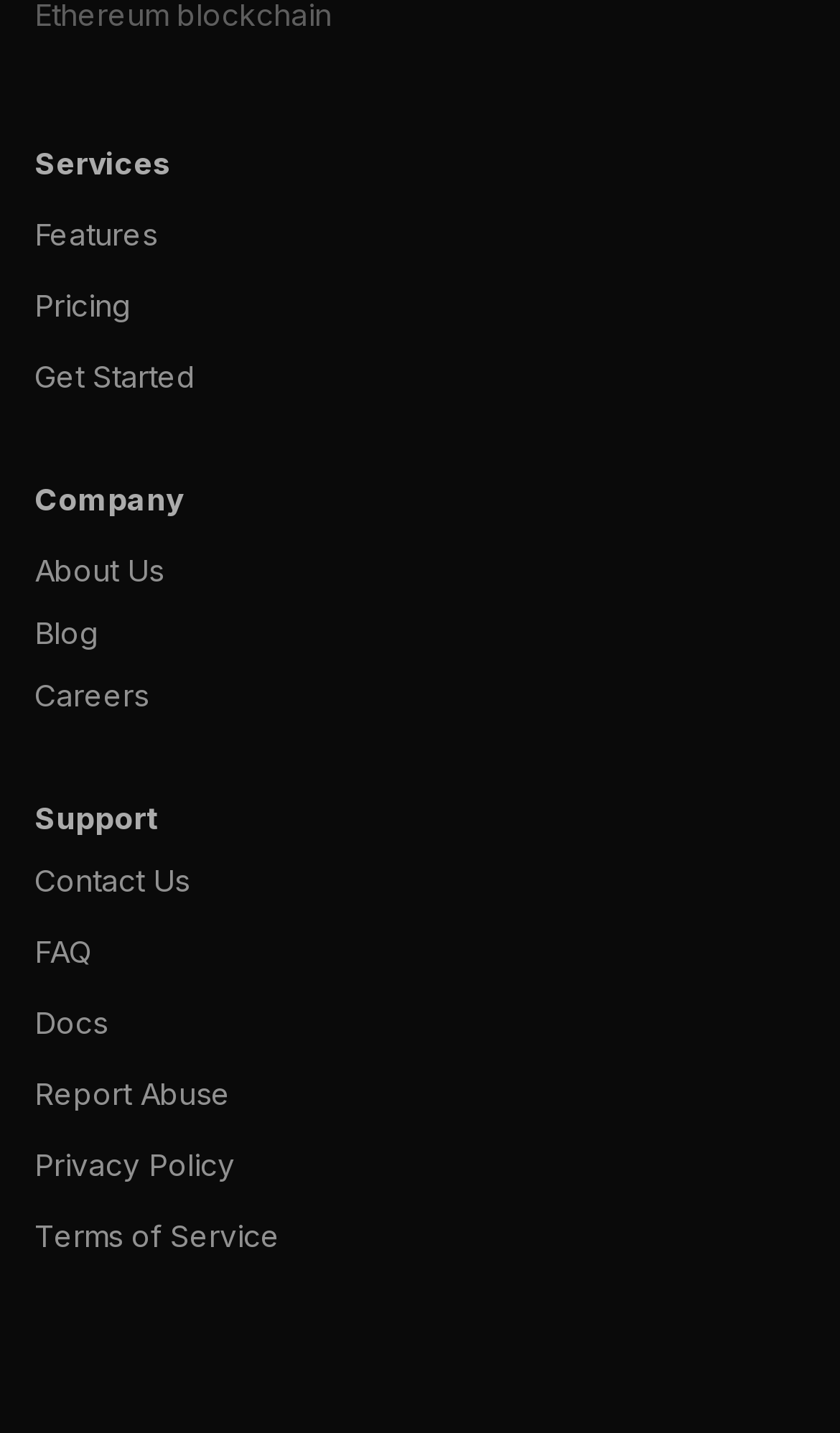Identify the bounding box for the UI element specified in this description: "Contact Us". The coordinates must be four float numbers between 0 and 1, formatted as [left, top, right, bottom].

[0.041, 0.598, 0.959, 0.63]